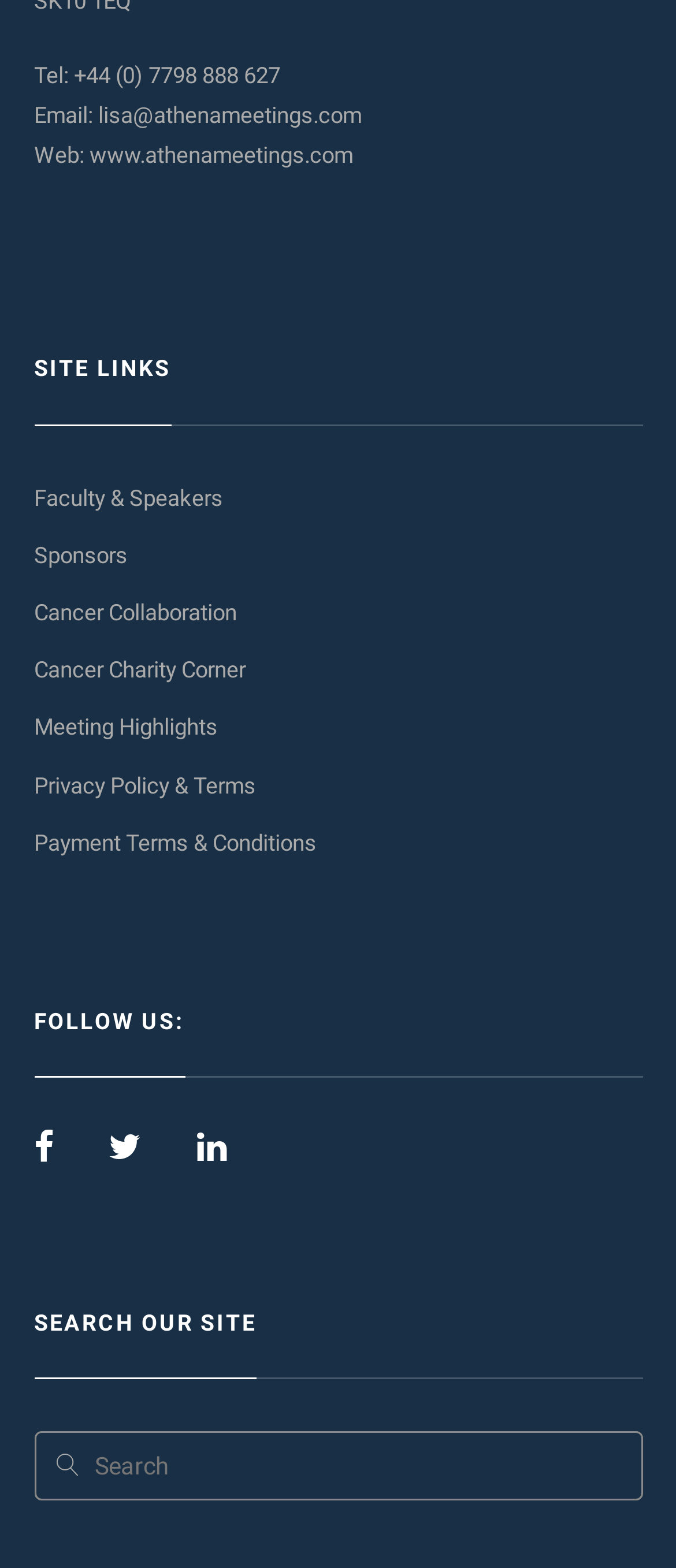Find the bounding box coordinates for the area that should be clicked to accomplish the instruction: "follow on Facebook".

[0.05, 0.721, 0.119, 0.743]